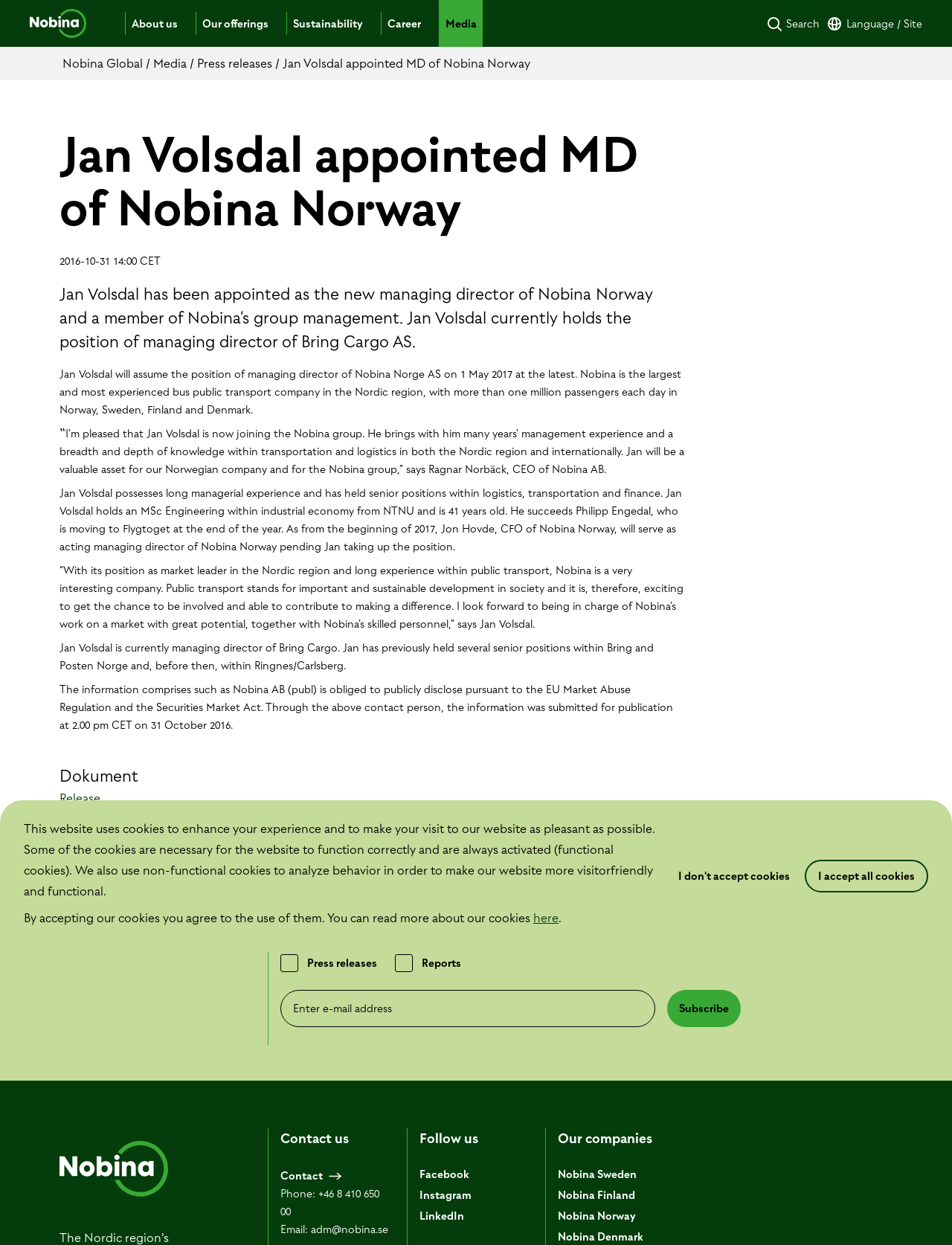Highlight the bounding box coordinates of the element that should be clicked to carry out the following instruction: "Subscribe to the newsletter". The coordinates must be given as four float numbers ranging from 0 to 1, i.e., [left, top, right, bottom].

[0.701, 0.795, 0.778, 0.825]